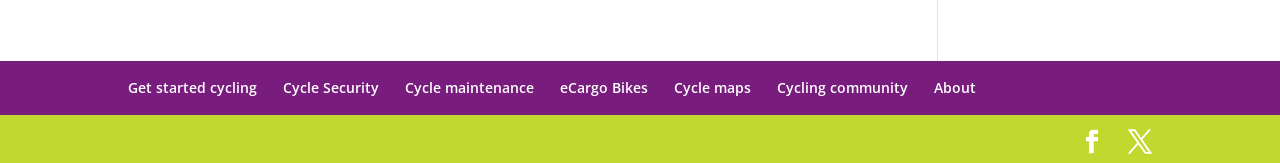Please find the bounding box coordinates of the element's region to be clicked to carry out this instruction: "Click the link 'NEXT POST Bin men in Birmingham on strike'".

None